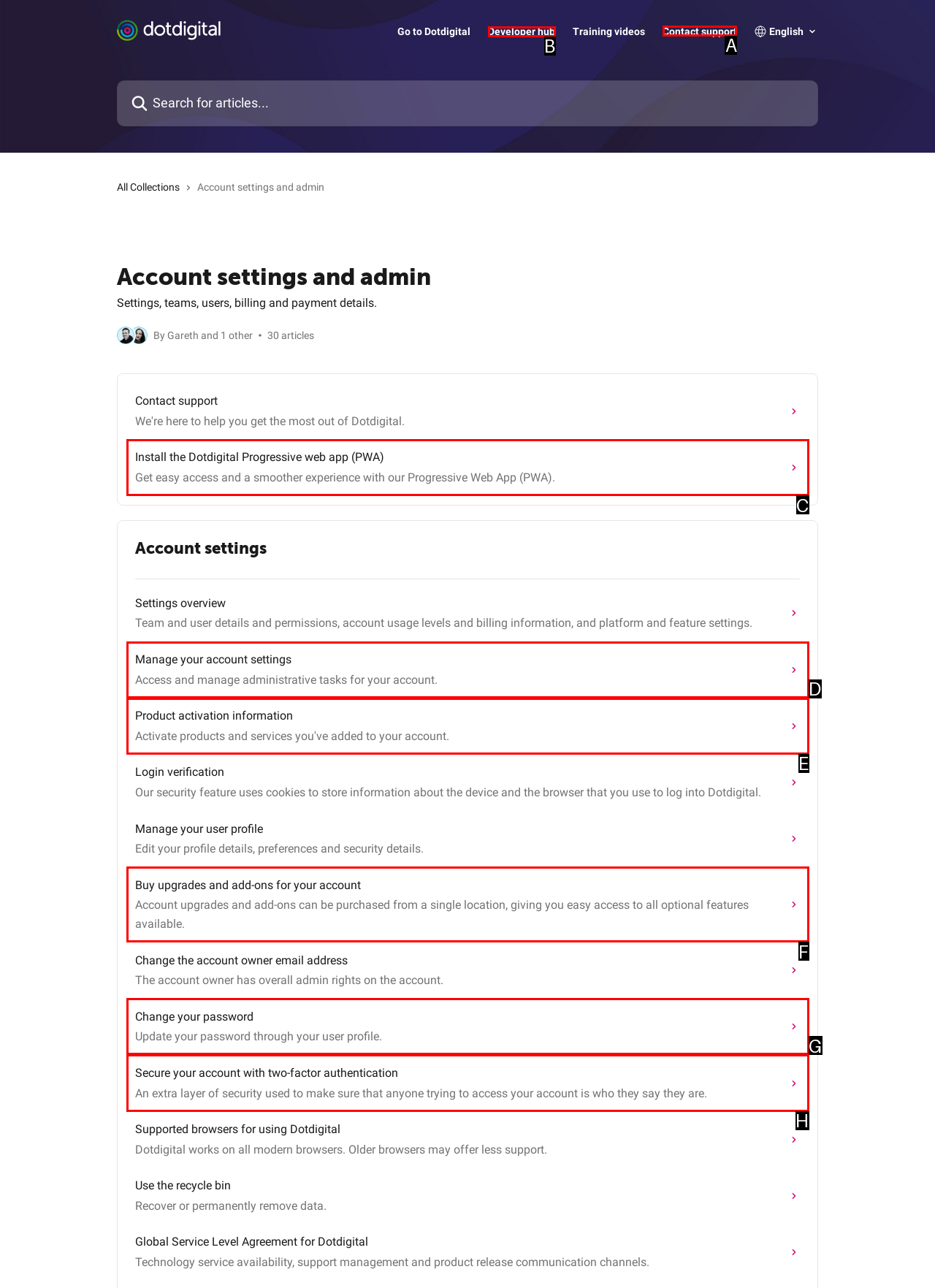Select the appropriate HTML element to click on to finish the task: Contact support.
Answer with the letter corresponding to the selected option.

A